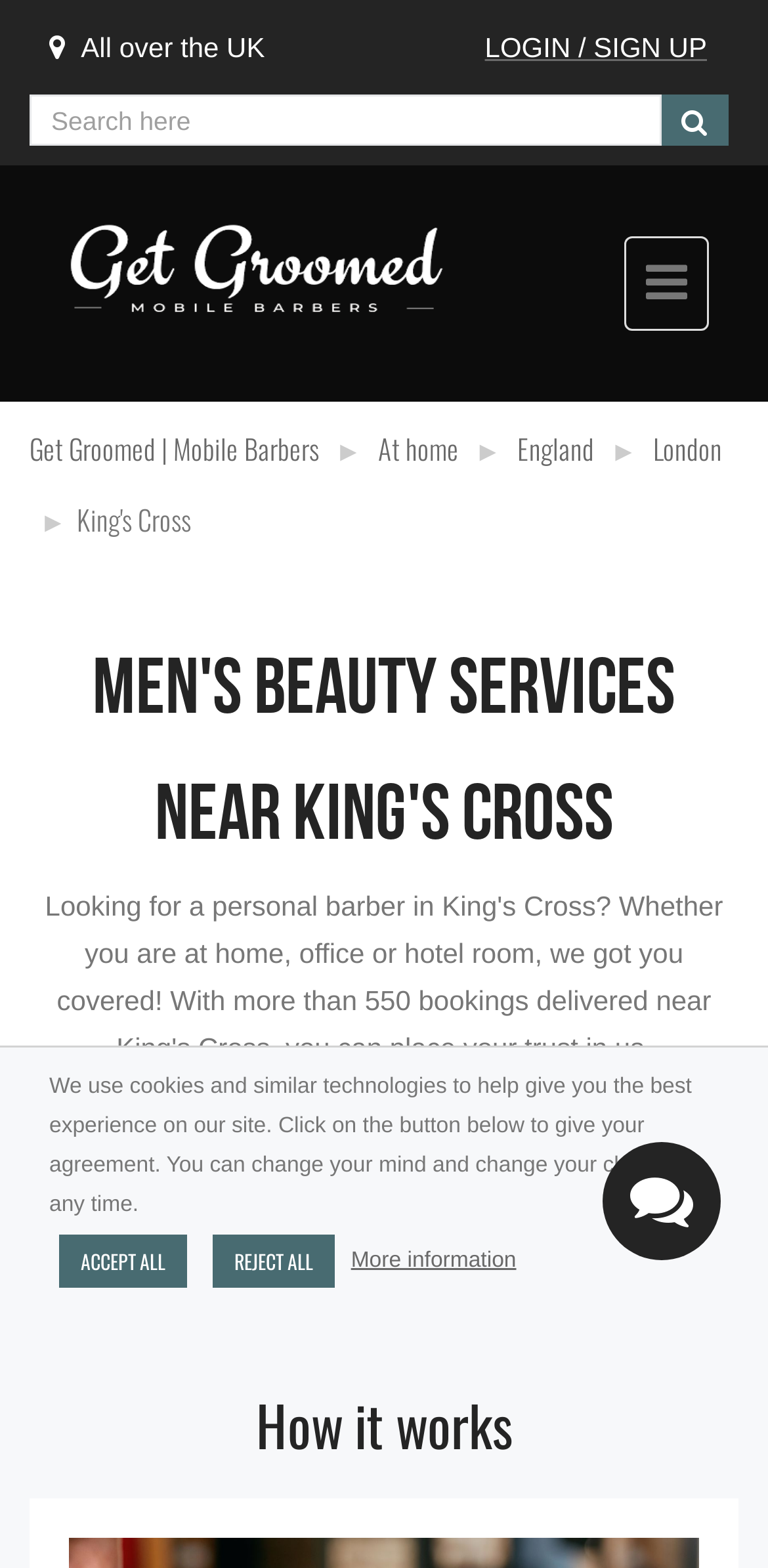Determine the bounding box coordinates for the area you should click to complete the following instruction: "Book a barber".

[0.303, 0.708, 0.697, 0.761]